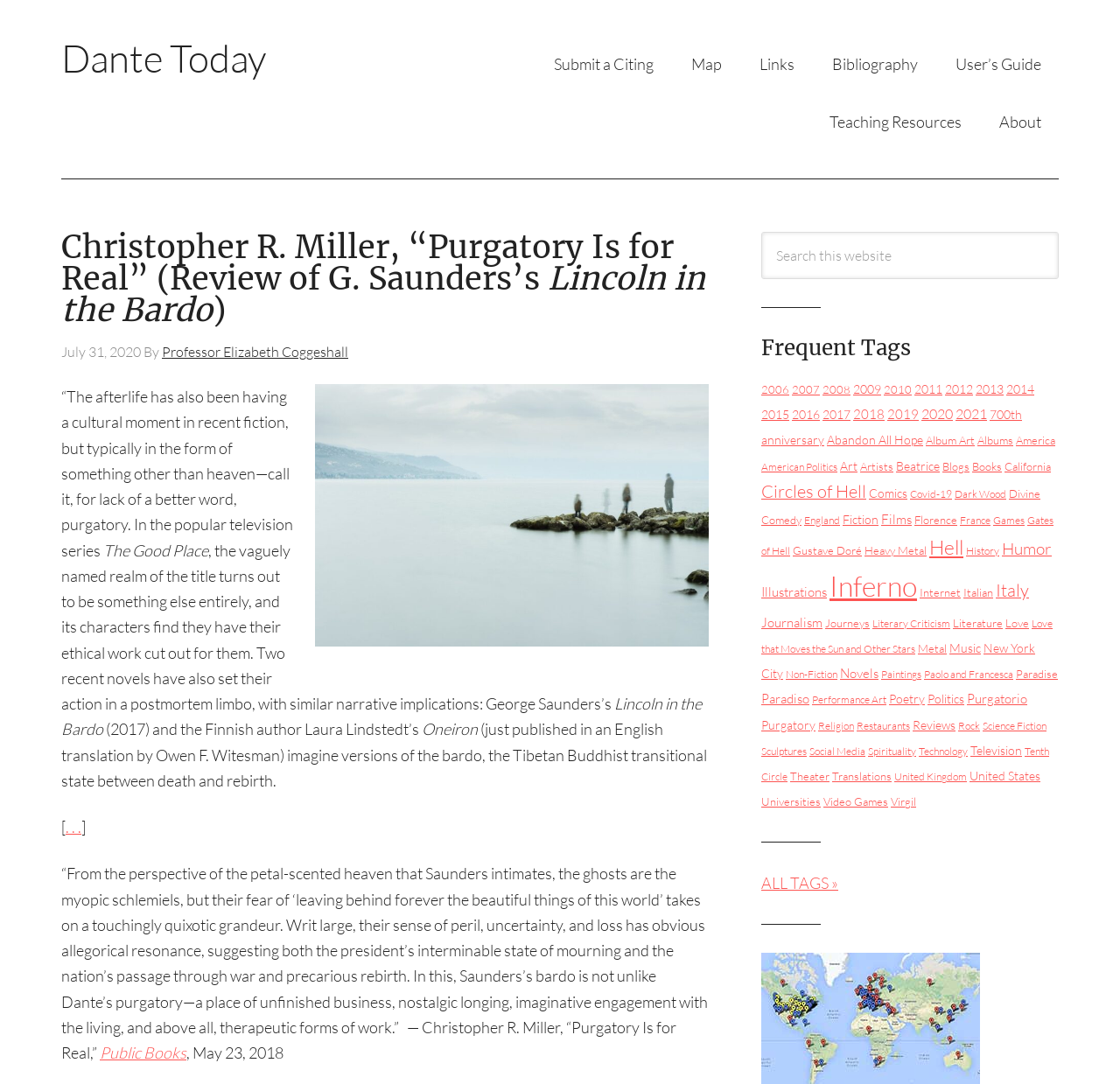Please indicate the bounding box coordinates for the clickable area to complete the following task: "Check the link to Public Books". The coordinates should be specified as four float numbers between 0 and 1, i.e., [left, top, right, bottom].

[0.089, 0.962, 0.166, 0.98]